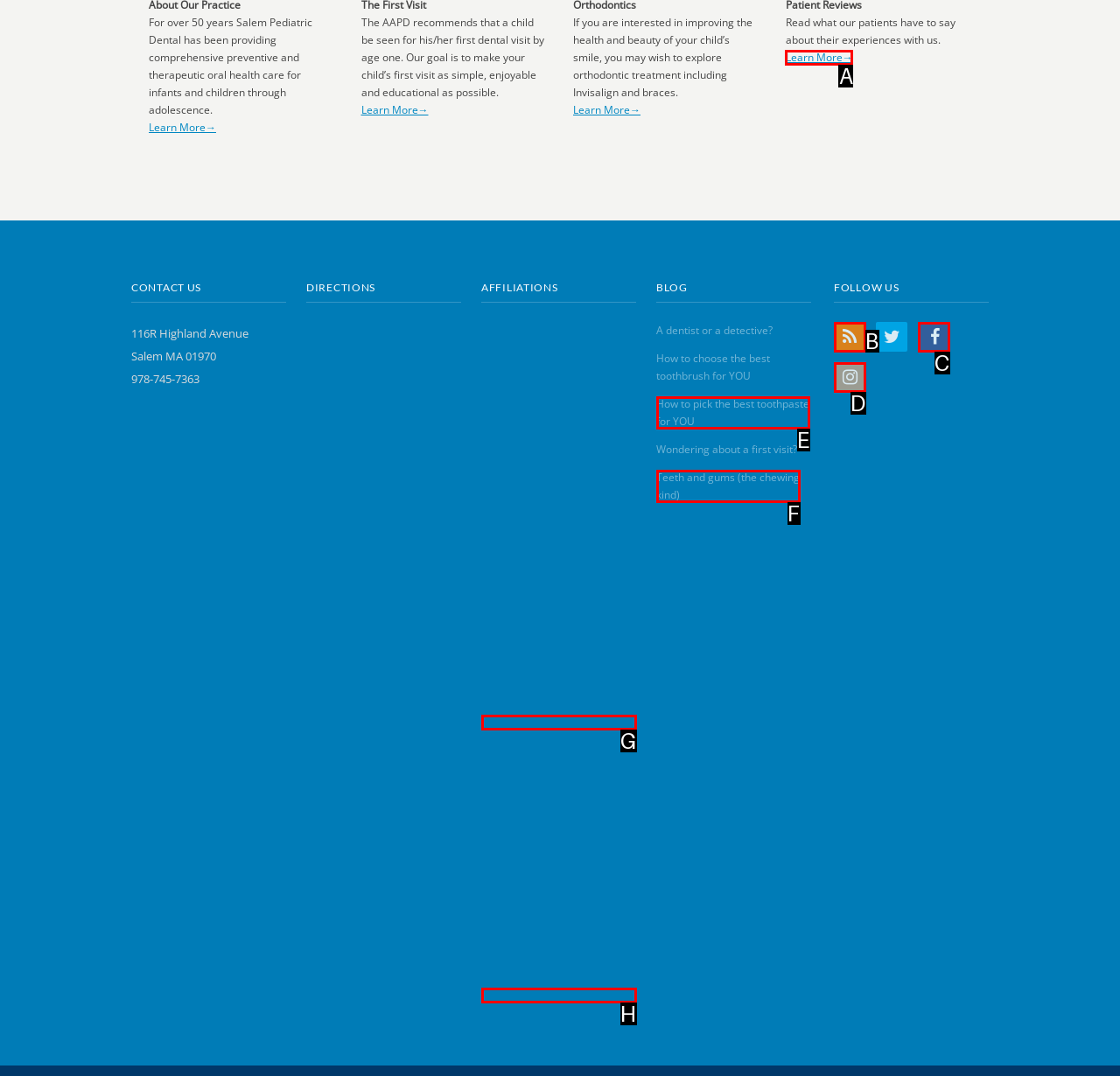Given the description: Learn More→, identify the HTML element that corresponds to it. Respond with the letter of the correct option.

A